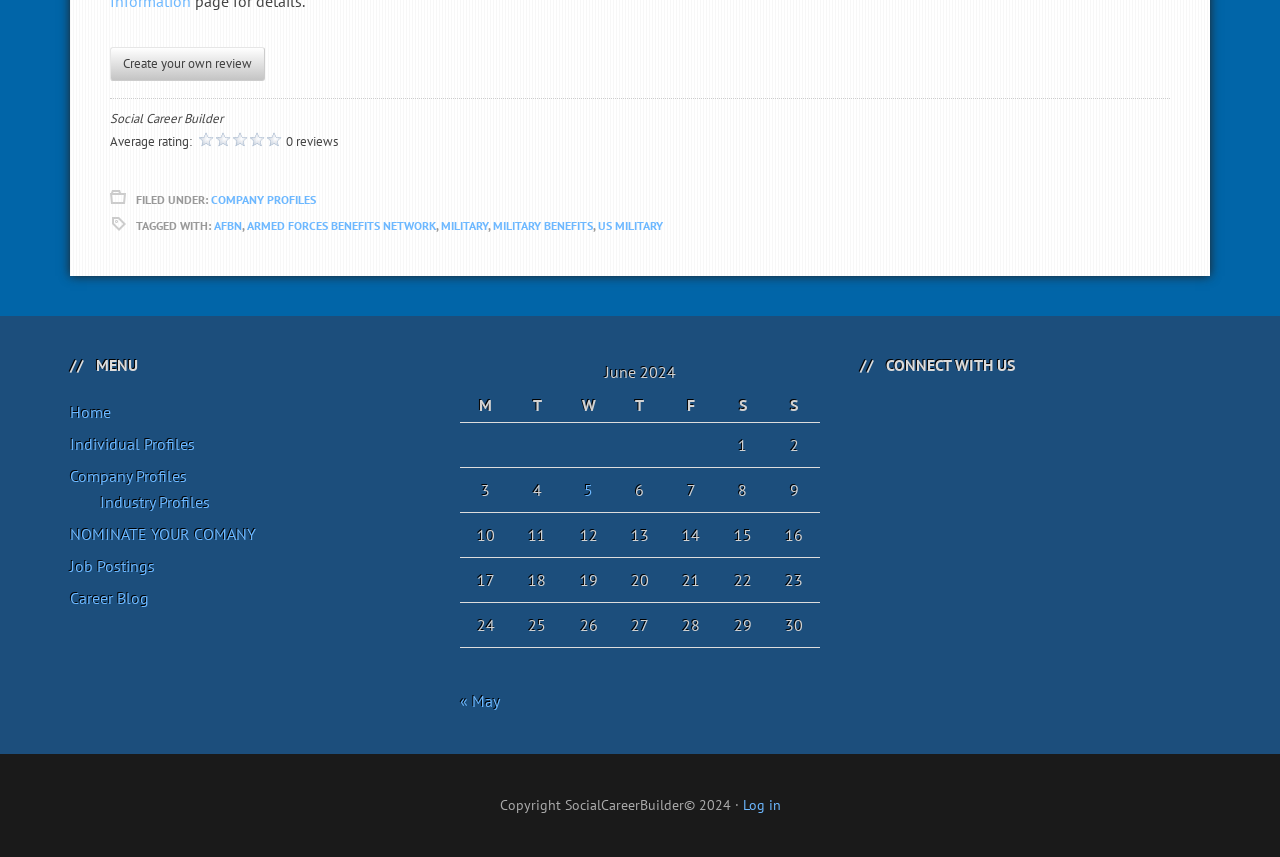What social media platforms are available to connect with?
Carefully analyze the image and provide a thorough answer to the question.

In the 'CONNECT WITH US' section, I found links to 'Visit Us On Facebook' and 'Visit Us On Twitter', which suggests that these are the social media platforms available to connect with.